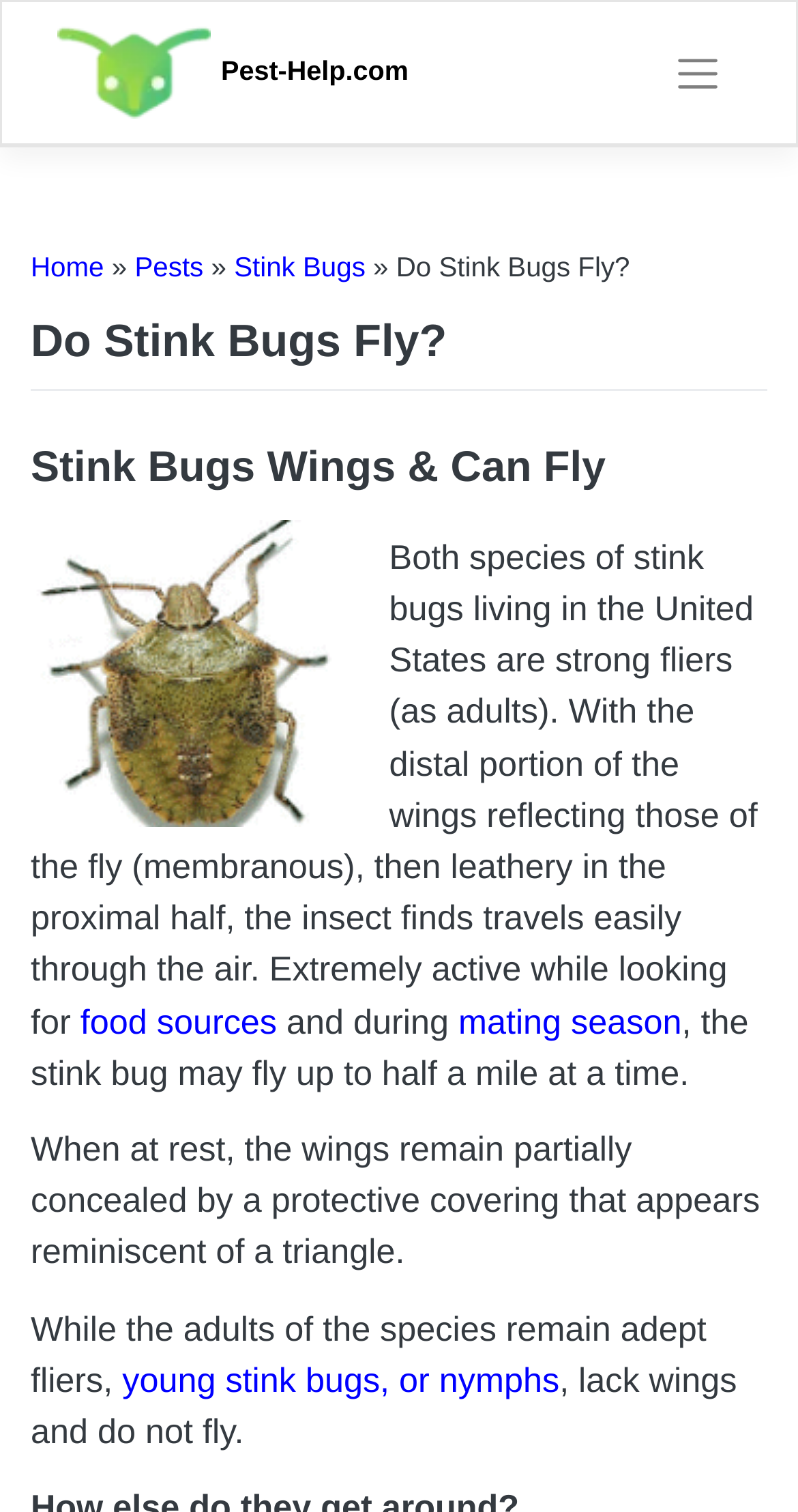Locate the coordinates of the bounding box for the clickable region that fulfills this instruction: "Visit the 'Stink Bugs' page".

[0.293, 0.167, 0.458, 0.187]